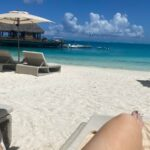Where is Matira Beach located?
Answer the question using a single word or phrase, according to the image.

Bora Bora, French Polynesia